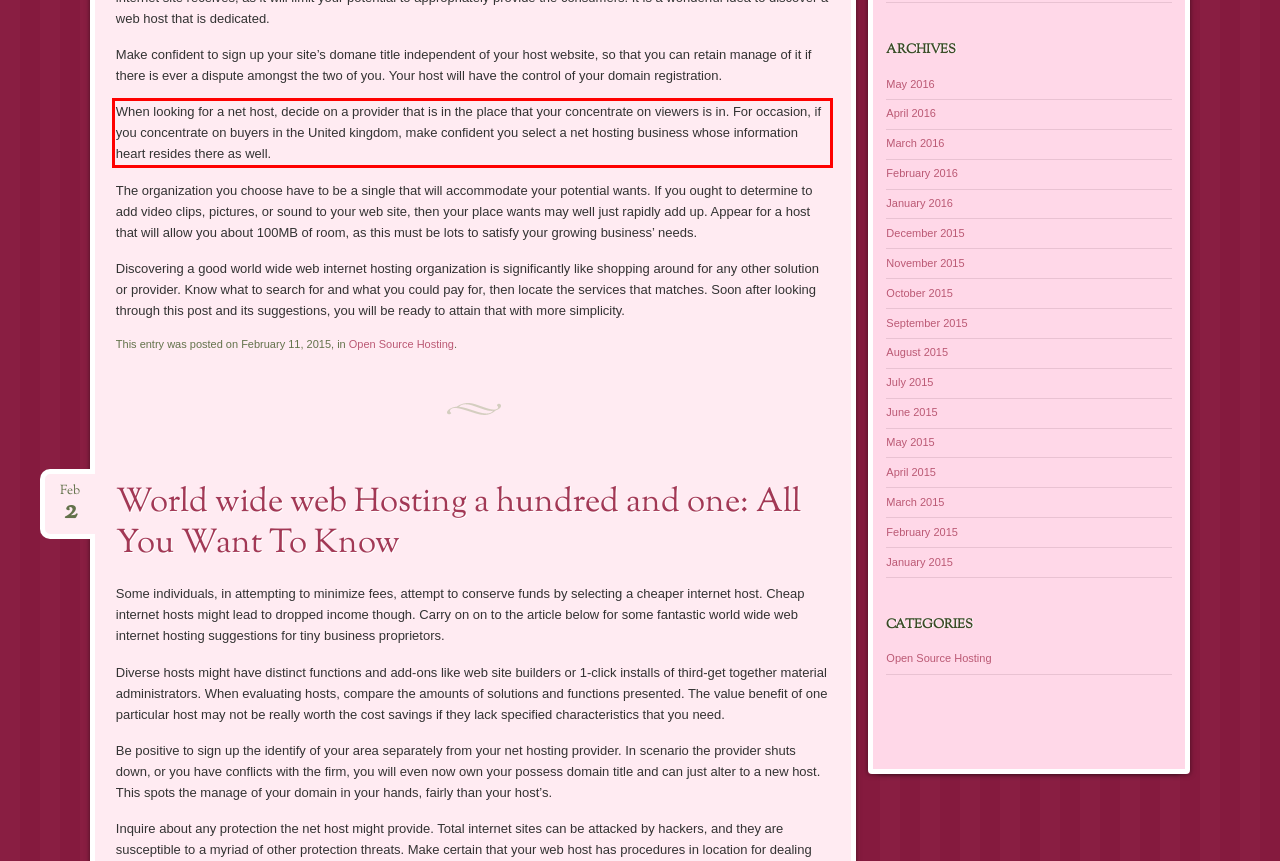Identify and transcribe the text content enclosed by the red bounding box in the given screenshot.

When looking for a net host, decide on a provider that is in the place that your concentrate on viewers is in. For occasion, if you concentrate on buyers in the United kingdom, make confident you select a net hosting business whose information heart resides there as well.